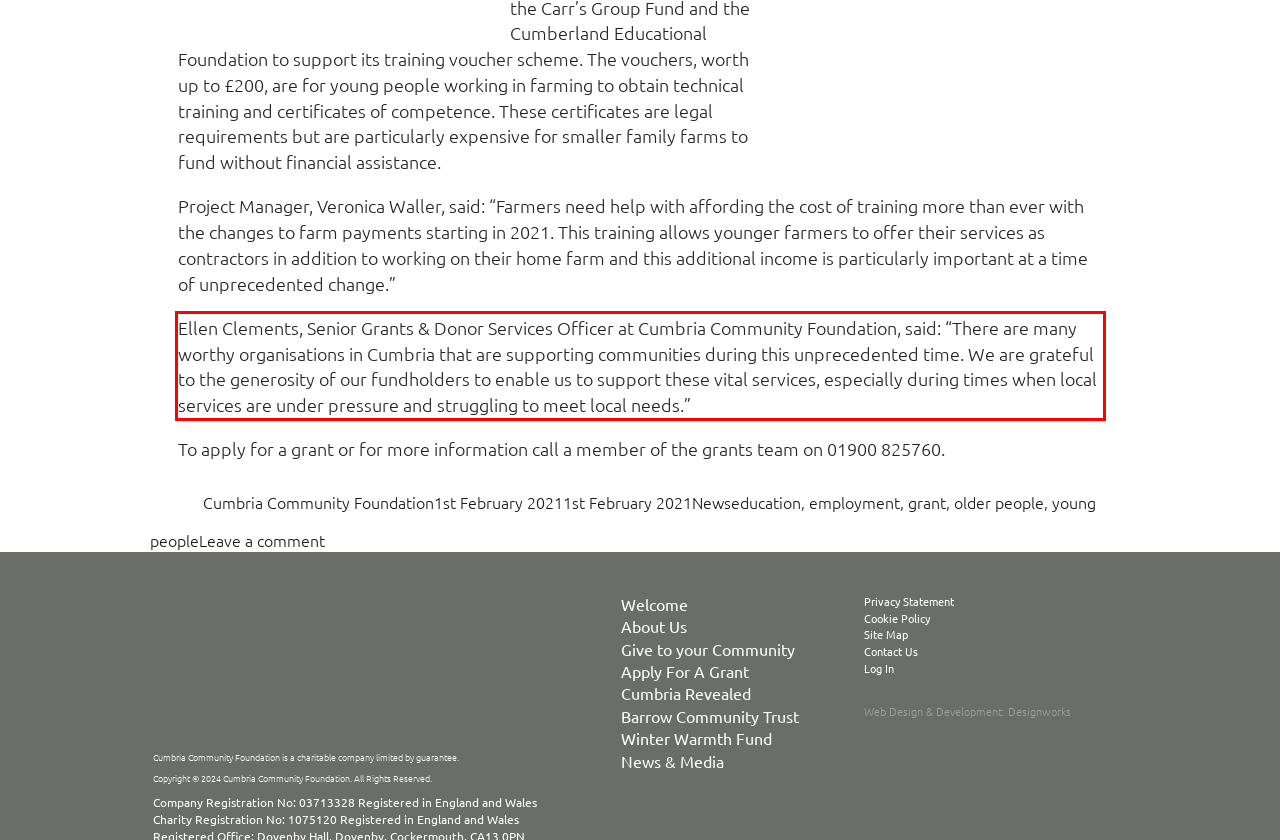By examining the provided screenshot of a webpage, recognize the text within the red bounding box and generate its text content.

Ellen Clements, Senior Grants & Donor Services Officer at Cumbria Community Foundation, said: “There are many worthy organisations in Cumbria that are supporting communities during this unprecedented time. We are grateful to the generosity of our fundholders to enable us to support these vital services, especially during times when local services are under pressure and struggling to meet local needs.”